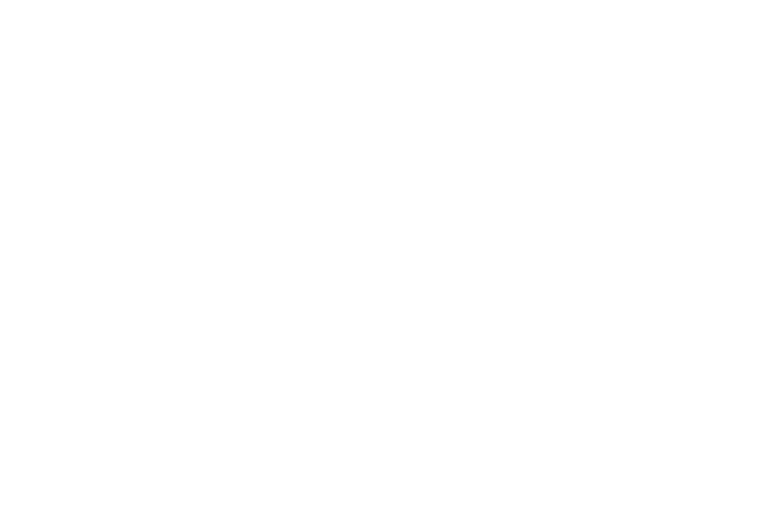Provide a thorough description of what you see in the image.

The image is part of a presentation concerning the launch of the Duta Ginjal & Pra-Dialisis Education Program, which took place on March 26, 2022. This initiative, spearheaded by Chamrun Digital, aims to provide vital educational resources for dialysis patients and their caregivers. Attendees include healthcare professionals and community members, reflecting a collaborative effort to enhance kidney health awareness. The launch was officiated by YB Khairy Jamaluddin, the Minister of Health, who emphasized the significance of supporting chronic kidney disease (CKD) patients through innovative e-learning platforms like ChamLearn. The program is designed to facilitate online education, offering essential knowledge to over 40,000 dialysis patients across Malaysia.